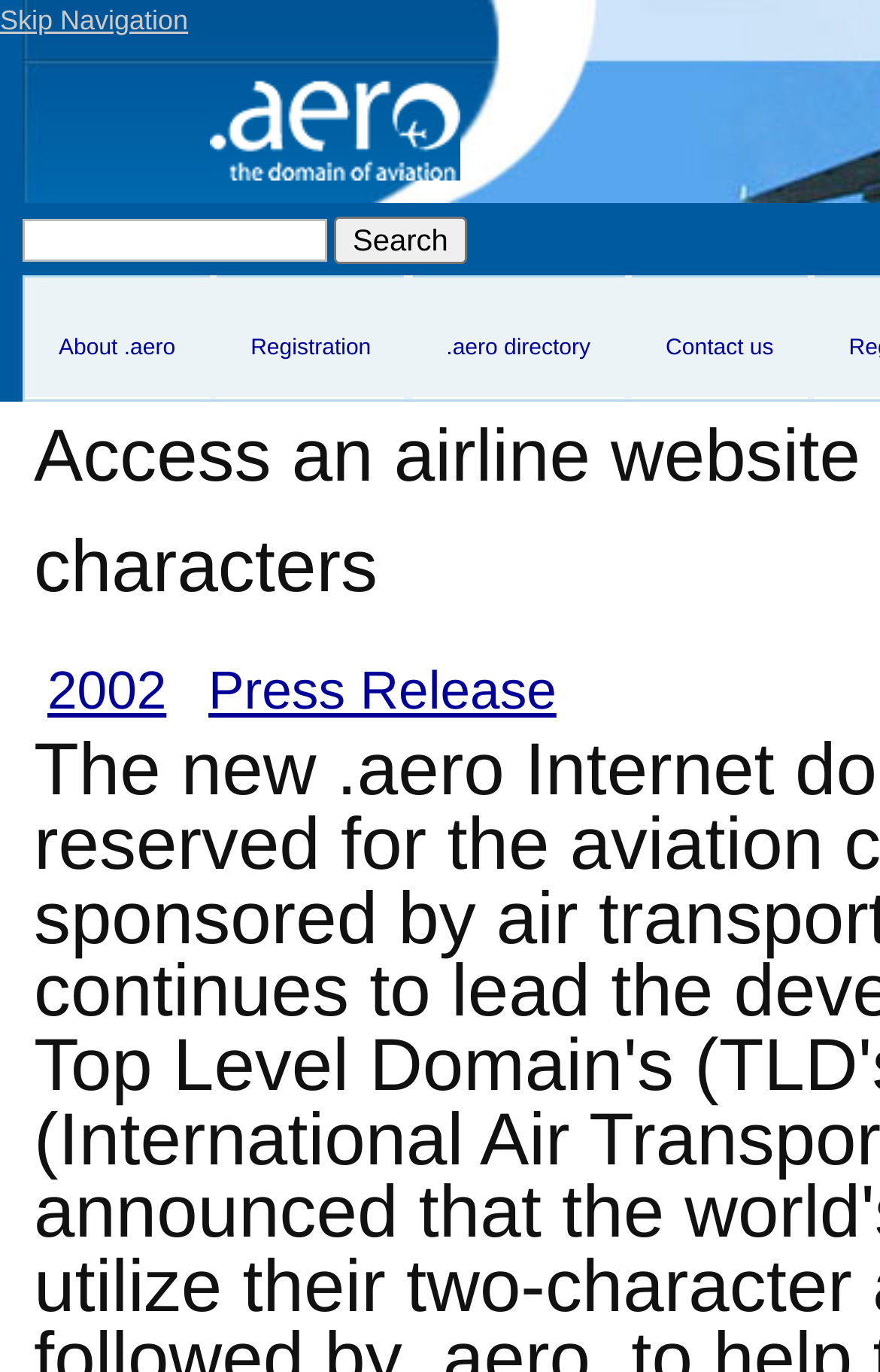How many links are in the navigation menu? Look at the image and give a one-word or short phrase answer.

5